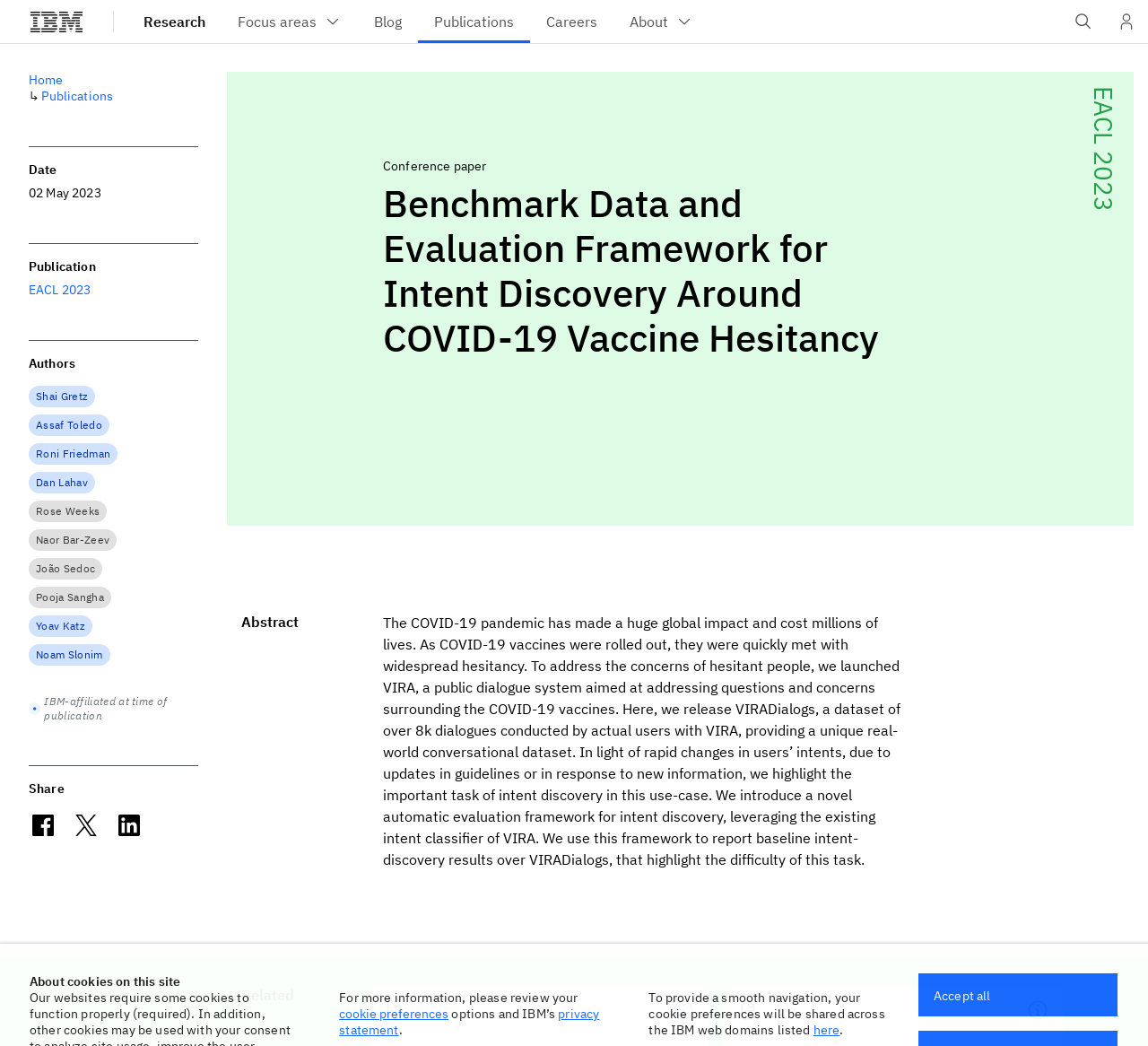How many dialogues are included in the VIRADialogs dataset?
Answer the question using a single word or phrase, according to the image.

over 8k